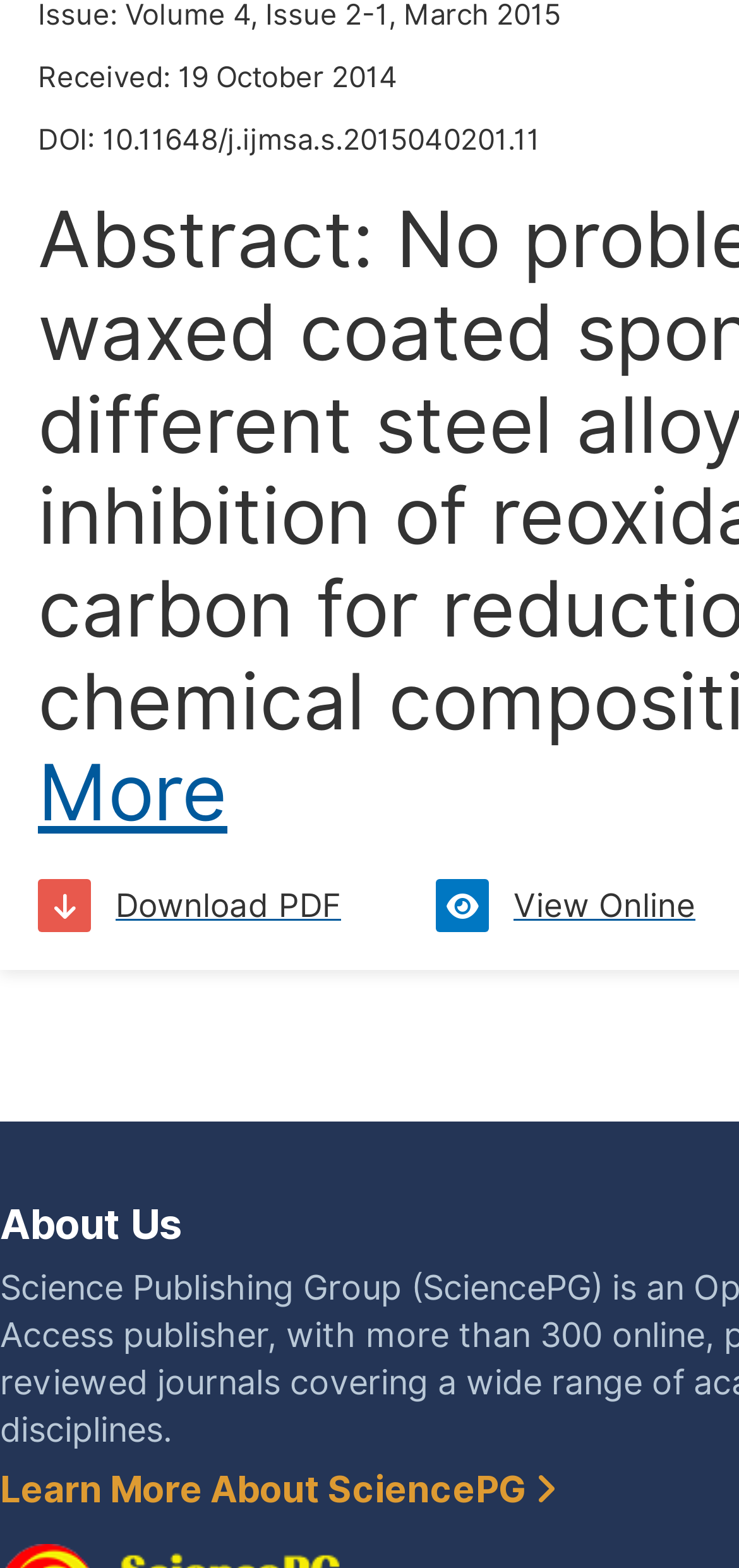Please determine the bounding box coordinates for the element with the description: "Learn More About SciencePG".

[0.0, 0.936, 0.754, 0.963]